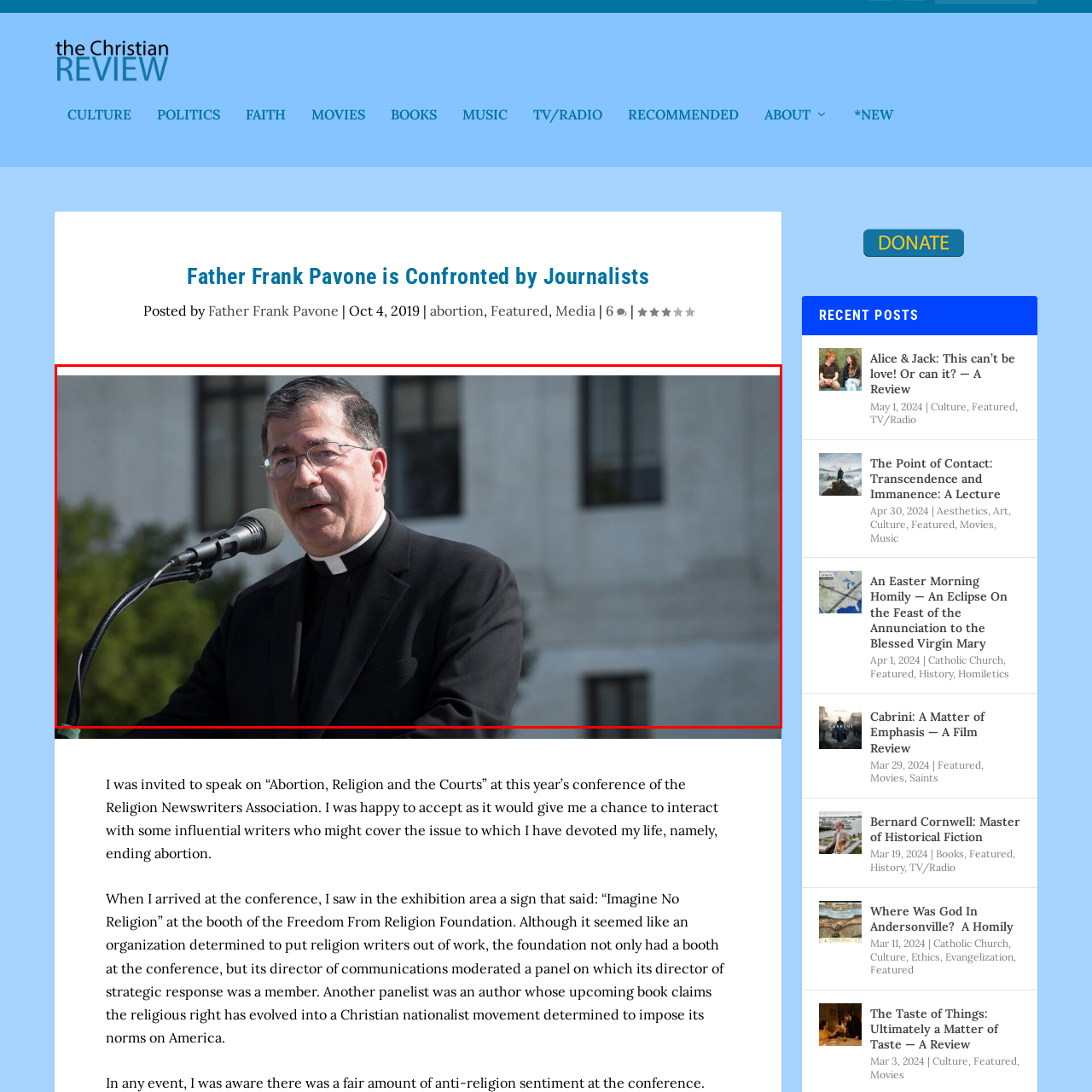Inspect the picture enclosed by the red border, What is Father Frank Pavone holding? Provide your answer as a single word or phrase.

Microphone